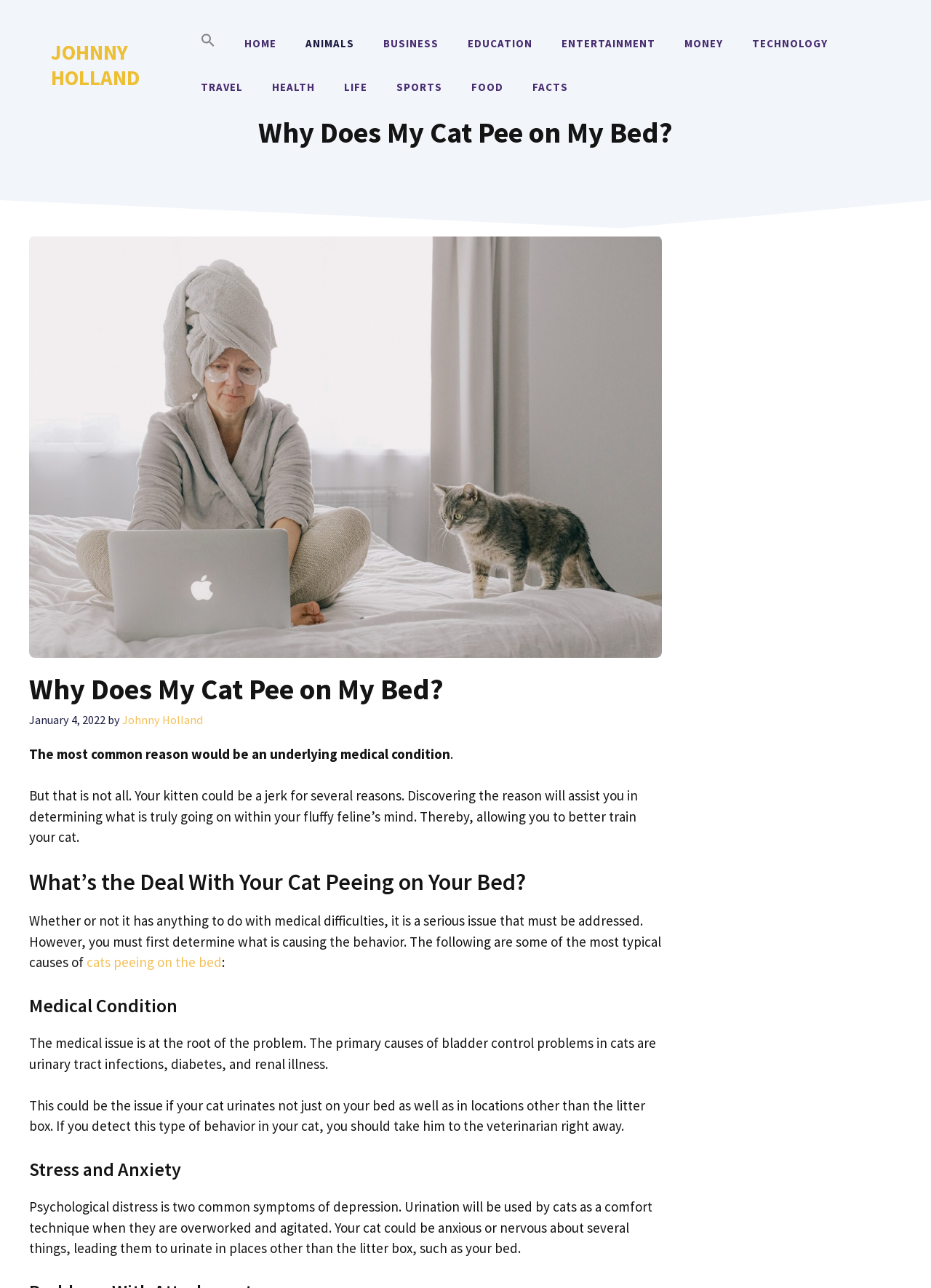Identify the bounding box coordinates for the element you need to click to achieve the following task: "go to HOME page". The coordinates must be four float values ranging from 0 to 1, formatted as [left, top, right, bottom].

[0.247, 0.017, 0.313, 0.051]